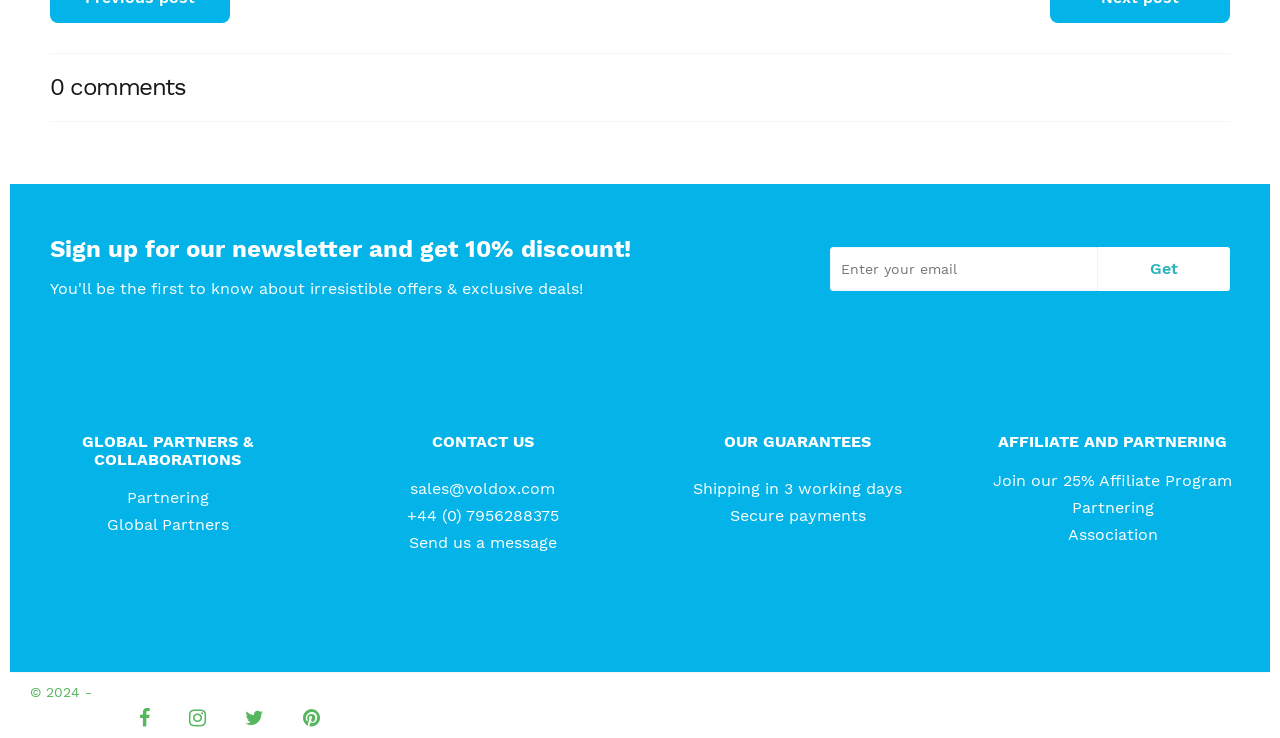Kindly determine the bounding box coordinates of the area that needs to be clicked to fulfill this instruction: "View partnering options".

[0.099, 0.656, 0.163, 0.693]